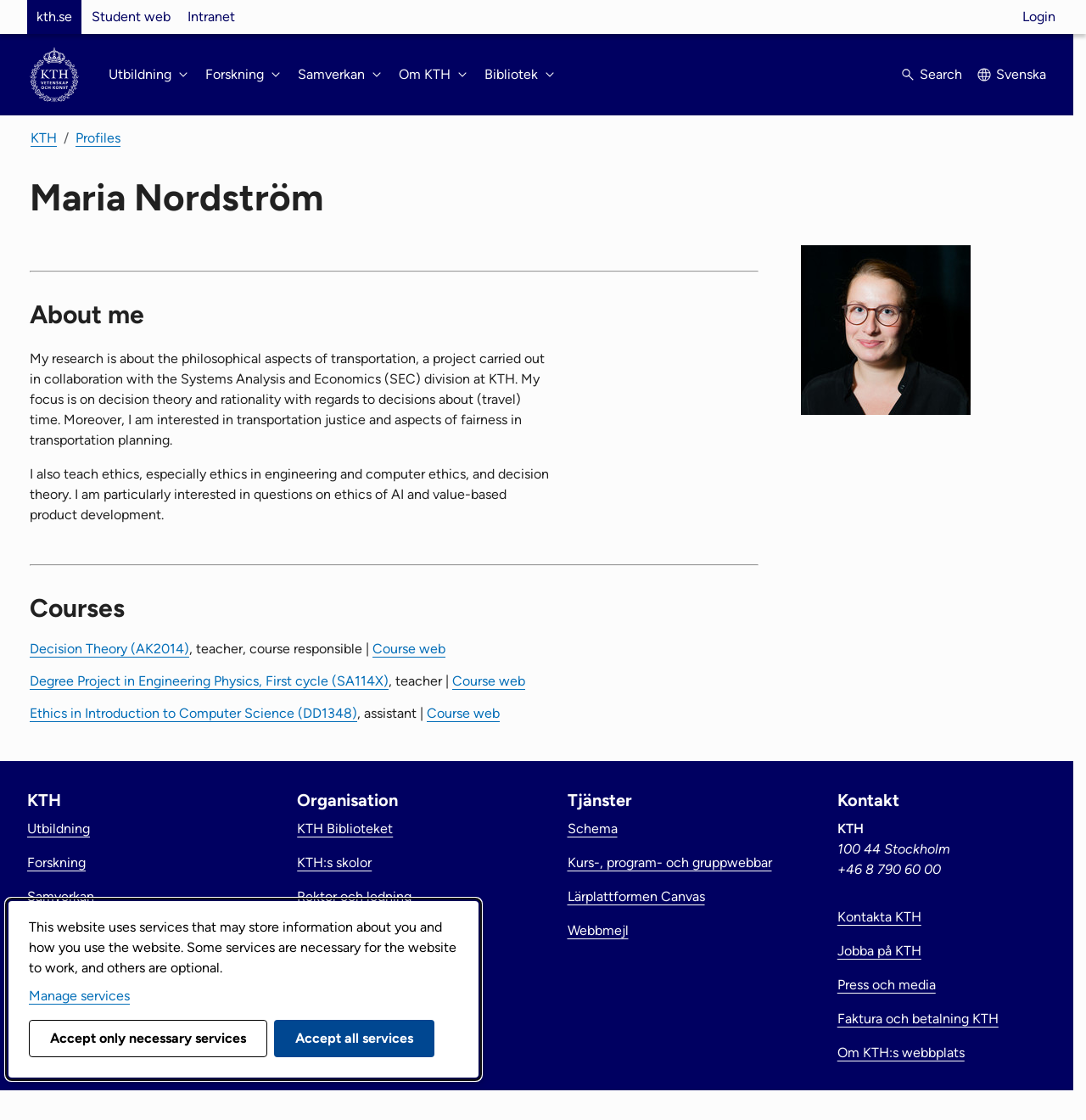Identify the bounding box coordinates of the region that should be clicked to execute the following instruction: "Click the 'Login' button".

[0.941, 0.0, 0.972, 0.03]